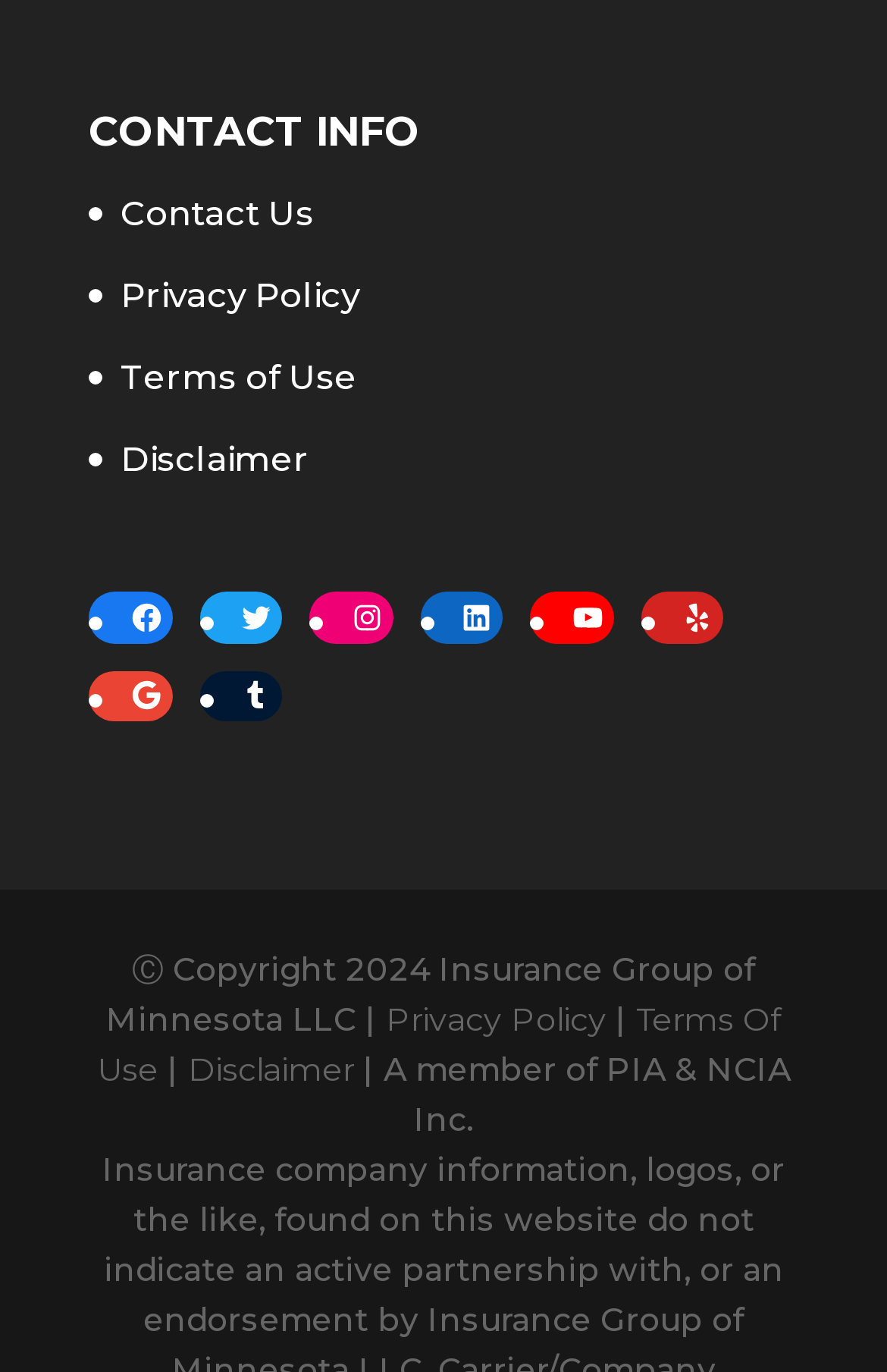Provide a one-word or brief phrase answer to the question:
What is the title of the heading at the top?

CONTACT INFO